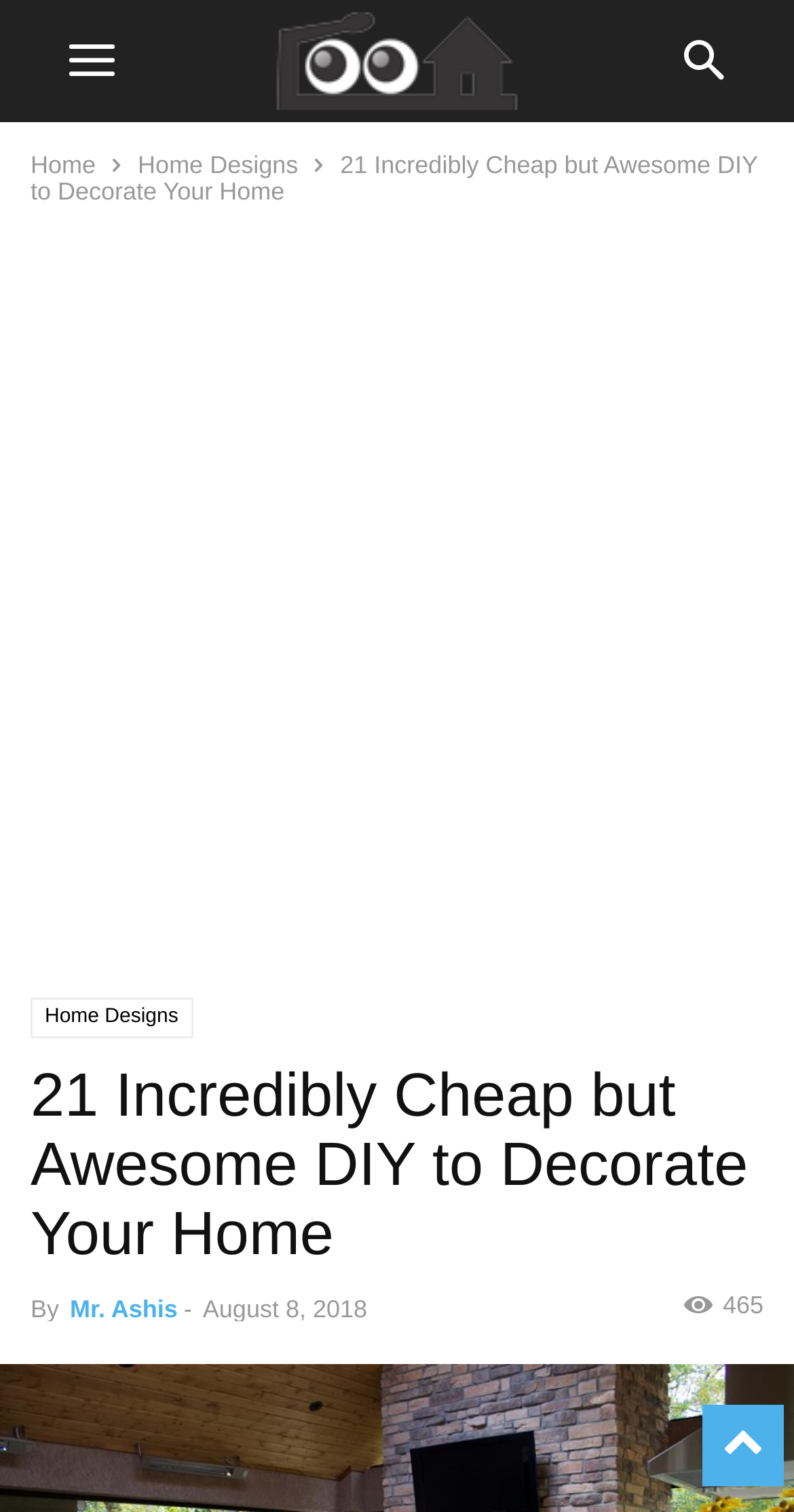What is the category of the article?
Please provide a single word or phrase as your answer based on the image.

Home Designs